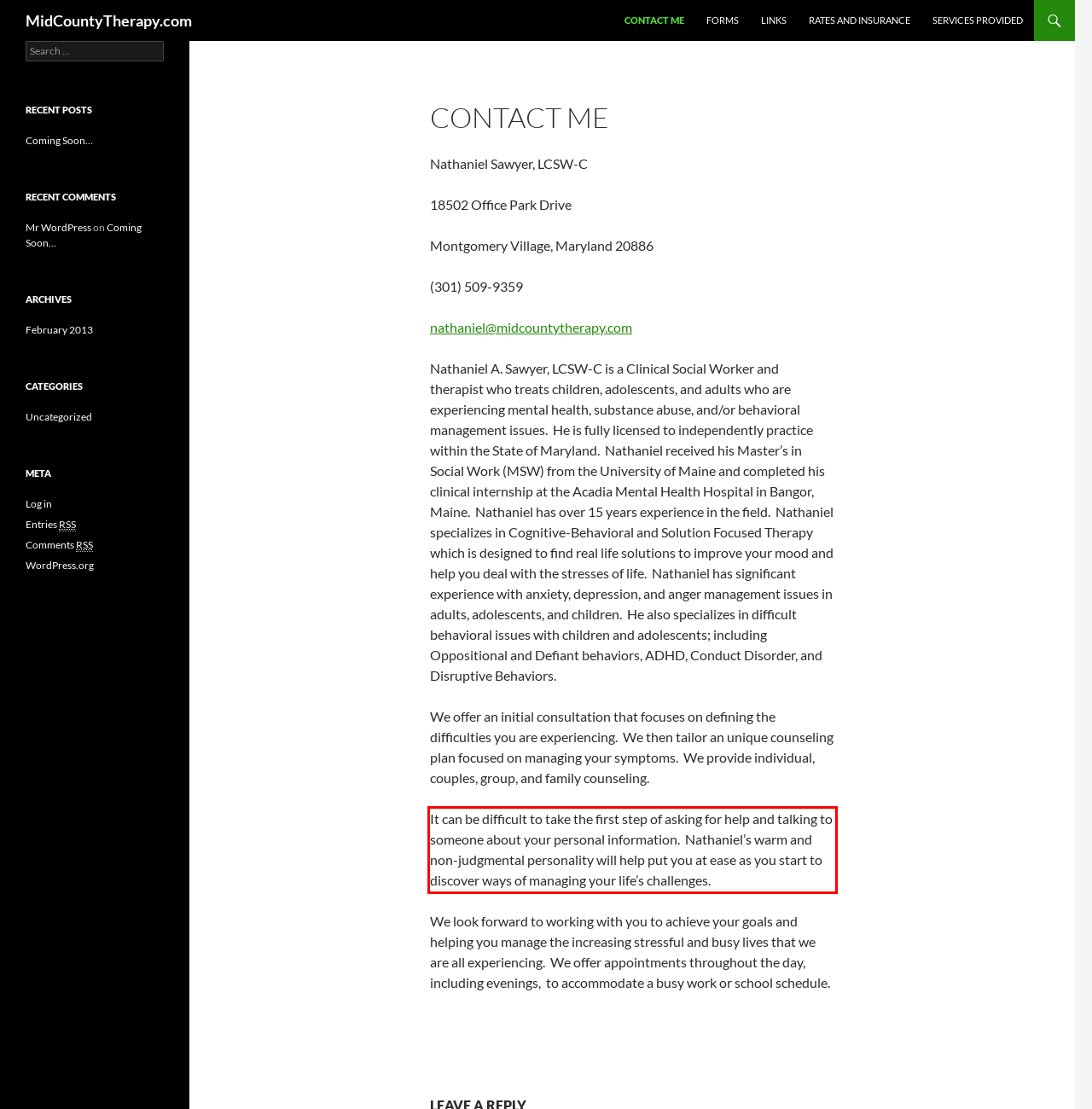Within the screenshot of the webpage, locate the red bounding box and use OCR to identify and provide the text content inside it.

It can be difficult to take the first step of asking for help and talking to someone about your personal information. Nathaniel’s warm and non-judgmental personality will help put you at ease as you start to discover ways of managing your life’s challenges.